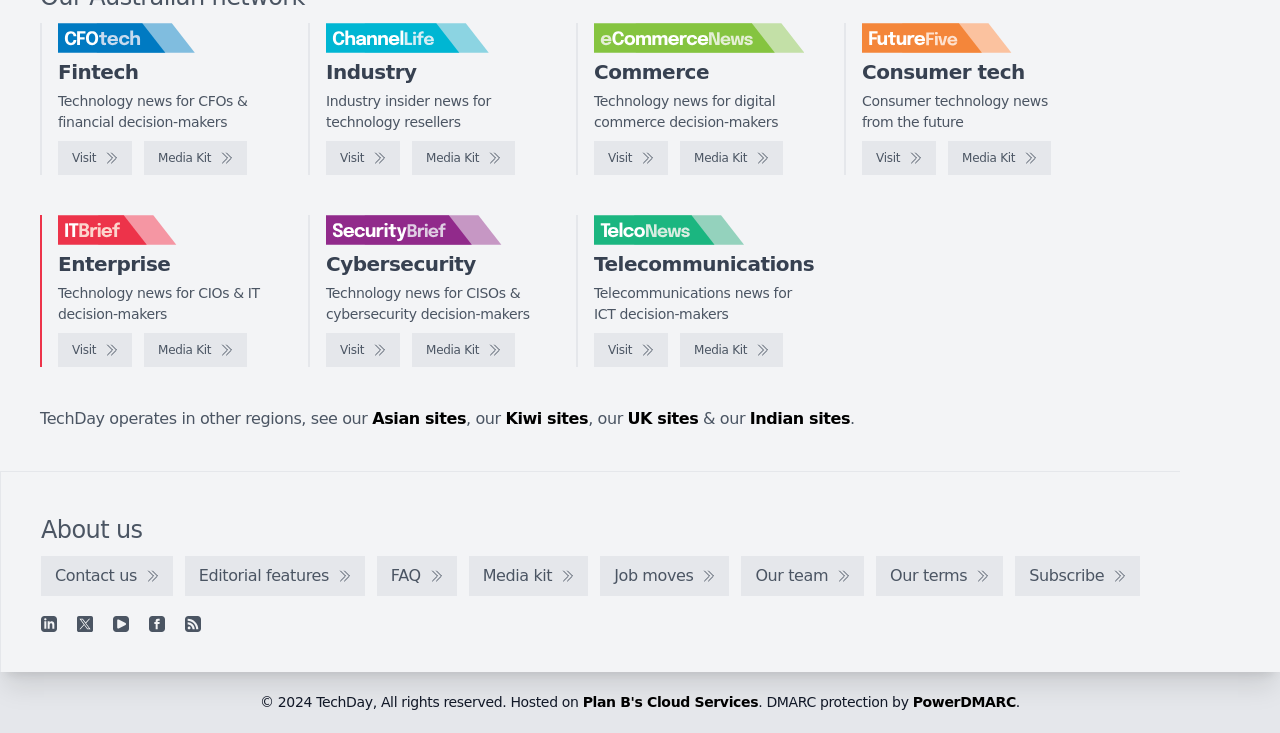Please answer the following question as detailed as possible based on the image: 
How many regions does TechDay operate in?

The StaticText element with the text 'TechDay operates in other regions, see our' is followed by links to 'Asian sites', 'Kiwi sites', 'UK sites', and 'Indian sites', indicating that TechDay operates in at least 5 regions.